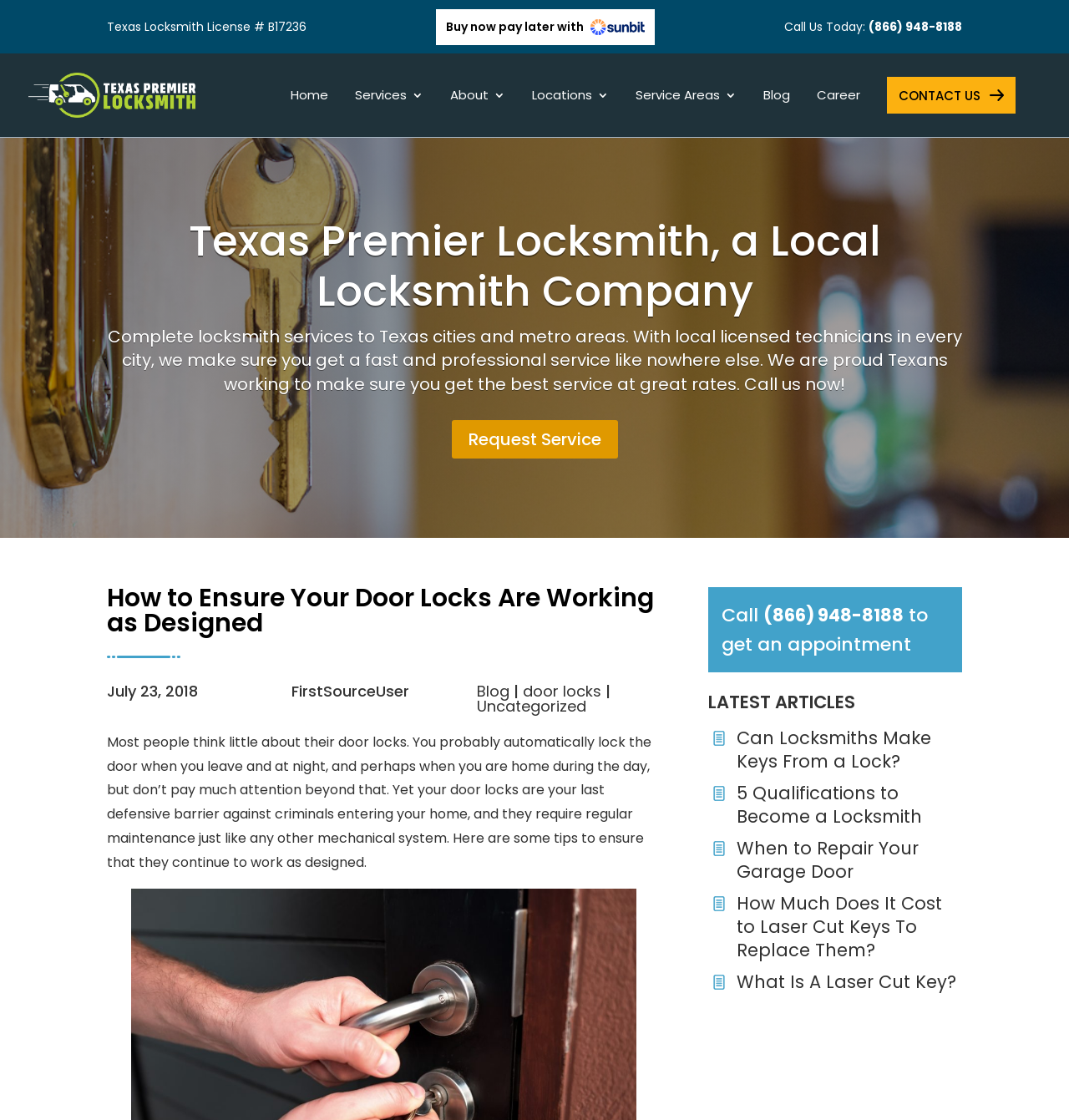Answer the question briefly using a single word or phrase: 
What is the name of the company?

Texas Premier Locksmith